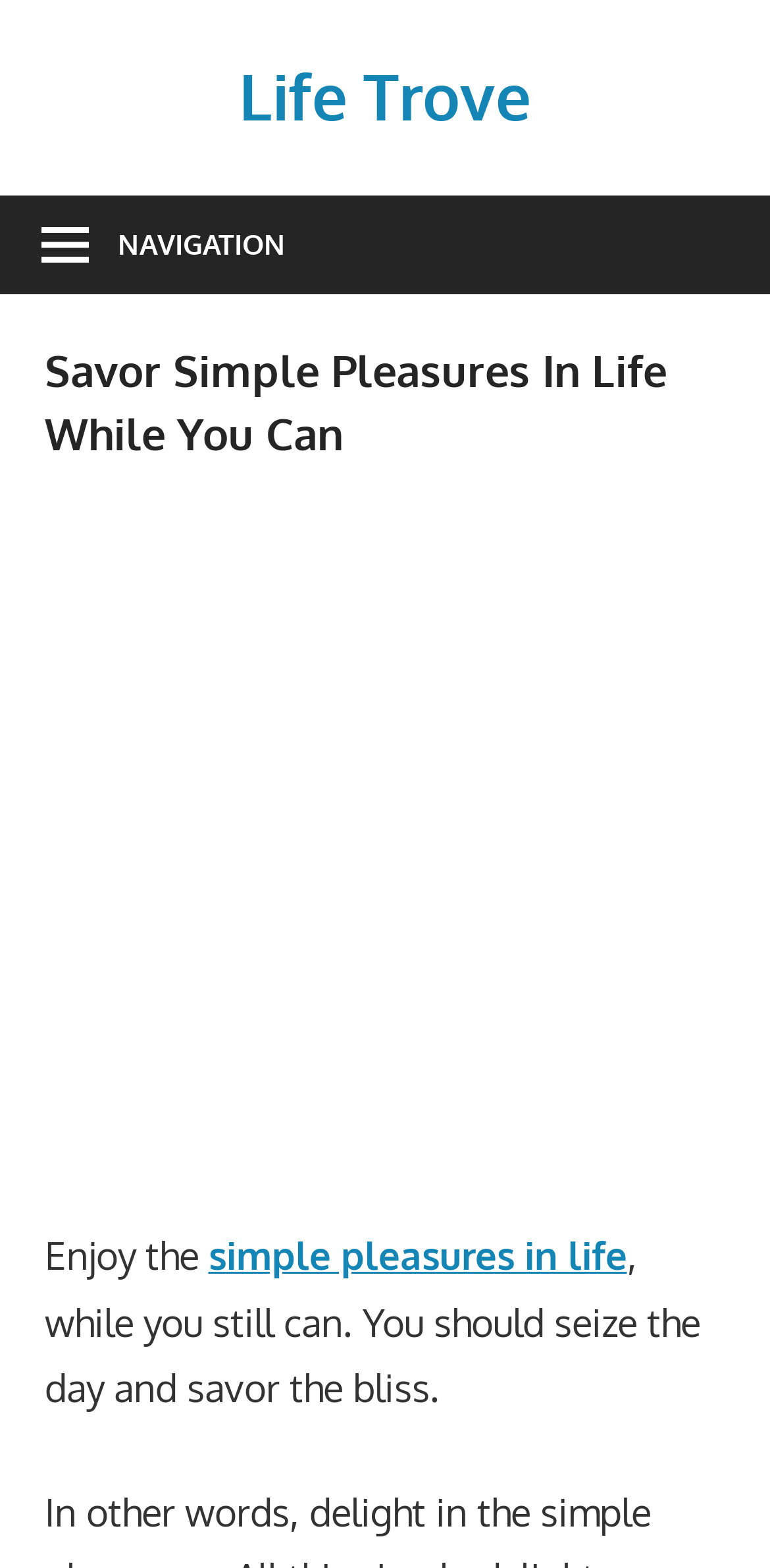Describe every aspect of the webpage in a detailed manner.

The webpage is titled "Simple Pleasures In Life" and has a prominent link at the top, "Life Trove", situated approximately one-third from the left edge and one-tenth from the top of the page. Below this link, there is a static text "A Place To Find Yourself By Yourself" positioned roughly one-tenth from the left edge and one-fifth from the top of the page.

On the left side of the page, there is a navigation button labeled "NAVIGATION" that expands to reveal a menu. Above this button, there is a header section containing a heading that reads "Savor Simple Pleasures In Life While You Can". This heading is positioned roughly one-tenth from the left edge and one-fifth from the top of the page.

The main content of the page is divided into two sections. The top section contains an iframe labeled "Advertisement" that spans the entire width of the page. Below this advertisement, there is a paragraph of text that starts with "Enjoy the" and continues with a link "simple pleasures in life", followed by the sentence "while you still can. You should seize the day and savor the bliss." This text is positioned roughly one-tenth from the left edge and three-quarters from the top of the page.